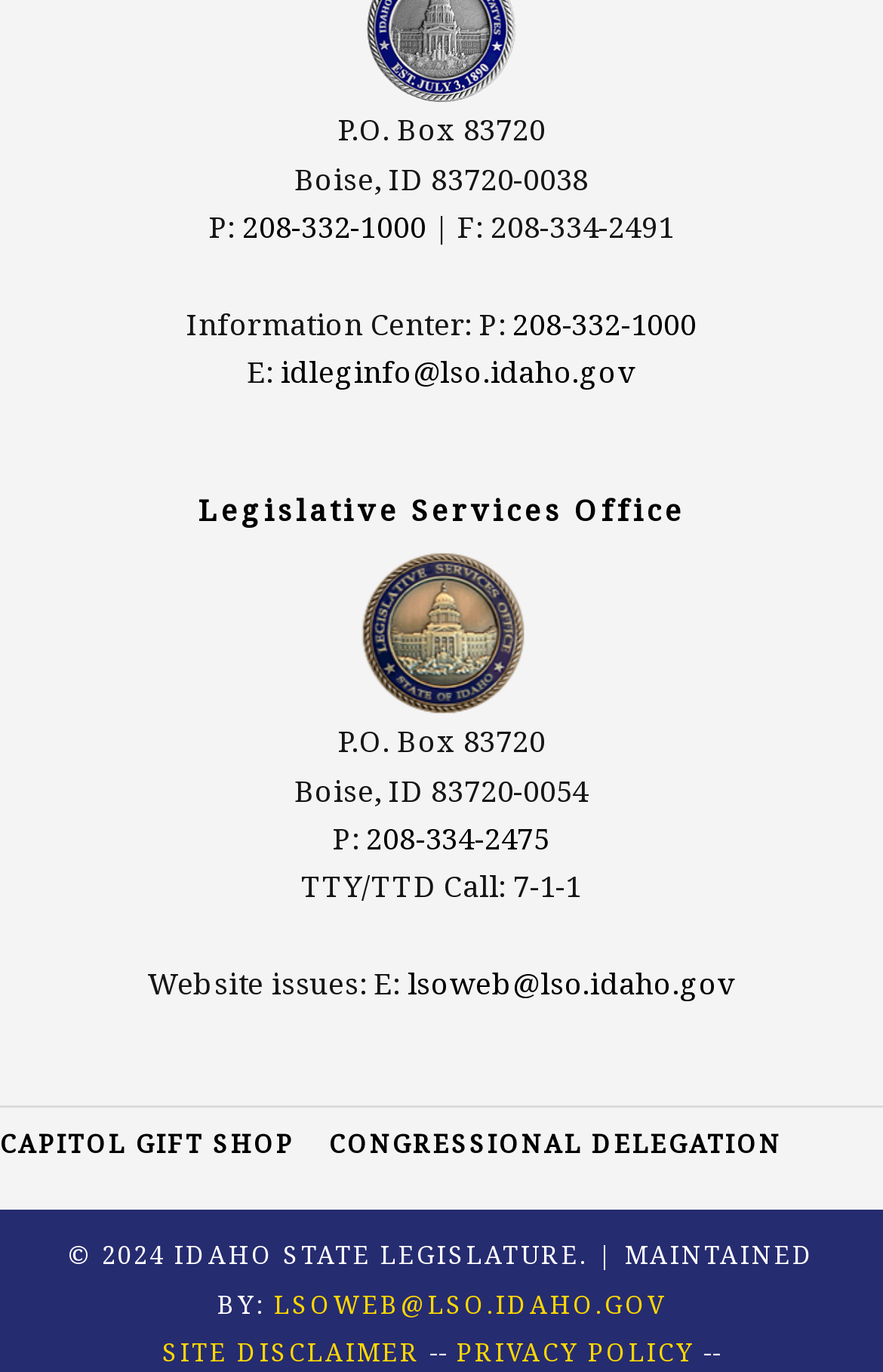What is the email address for reporting website issues?
Please answer the question with a detailed and comprehensive explanation.

I found the email address by looking at the text 'Website issues: E:' and the adjacent link 'lsoweb@lso.idaho.gov'.